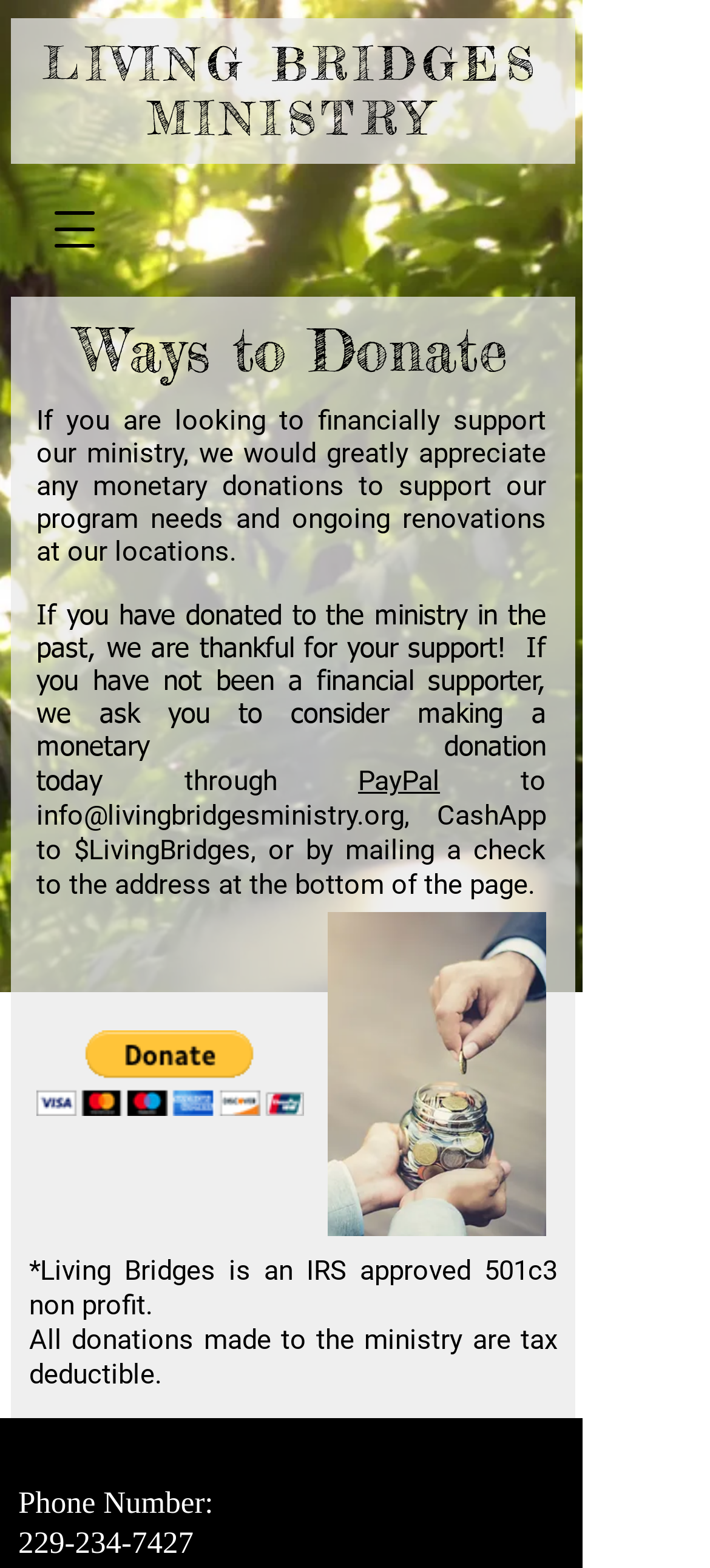Identify the bounding box for the UI element specified in this description: "alt="PayPal Button" aria-label="Donate via PayPal"". The coordinates must be four float numbers between 0 and 1, formatted as [left, top, right, bottom].

[0.051, 0.657, 0.428, 0.712]